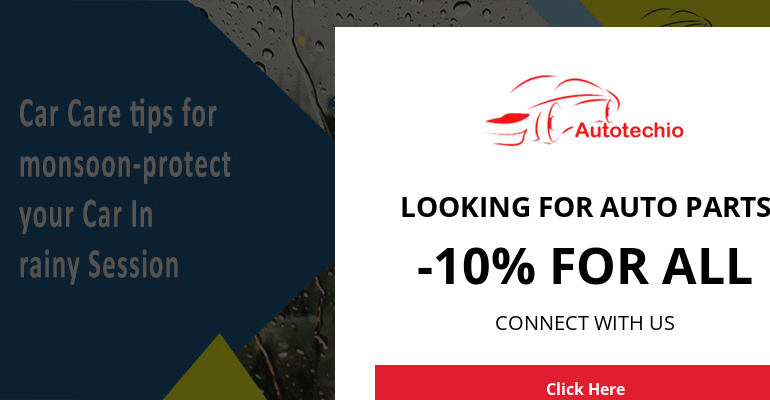Provide an in-depth description of the image.

The image features a promotional banner from Auto Techio, highlighting essential car care tips specifically for the monsoon season. On the left side, a bold heading reads, "Car Care tips for monsoon - protect your Car In rainy Session," emphasizing the importance of maintaining vehicles during rainy weather. The right side of the image promotes a special offer, stating "LOOKING FOR AUTO PARTS -10% FOR ALL," encouraging customers to connect with Auto Techio for discounts on auto parts. A prominent "Click Here" button invites users to engage further with the promotional content. The background showcases a thematic design that suggests rain, reinforcing the relevance of the car care topic during monsoon.